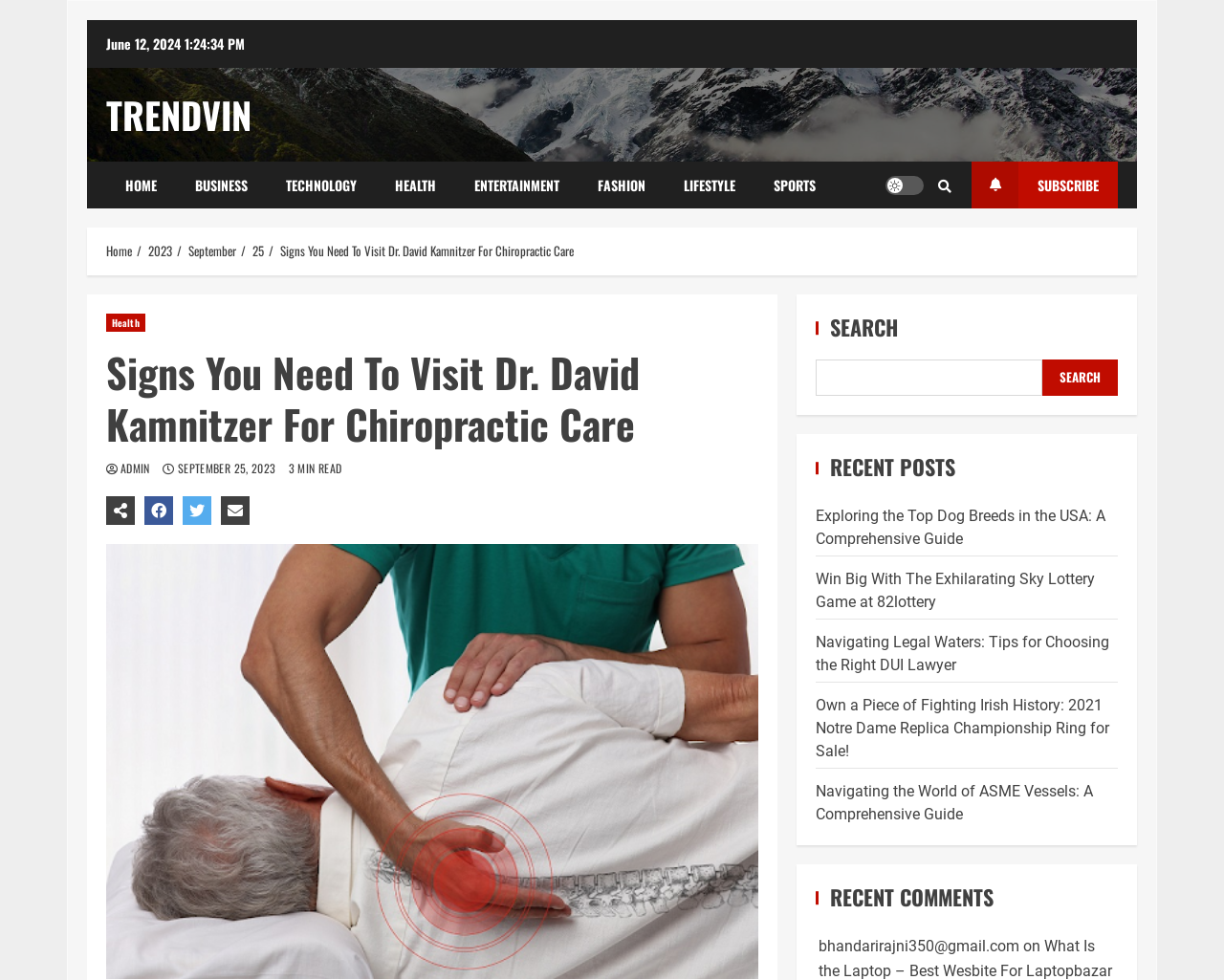Give an in-depth explanation of the webpage layout and content.

This webpage is about chiropractic care, specifically highlighting the importance of visiting Dr. David Kamnitzer for chiropractic care. At the top left corner, there is a link to skip to the content. Next to it, the date "June 12, 2024" is displayed. 

On the top navigation bar, there are several links to different categories, including "HOME", "BUSINESS", "TECHNOLOGY", "HEALTH", "ENTERTAINMENT", "FASHION", "LIFESTYLE", and "SPORTS". 

To the right of the navigation bar, there is a light/dark button and a search icon. A "SUBSCRIBE" link is also located on the top right corner.

Below the navigation bar, there is a breadcrumb navigation section that shows the current page's location, with links to "Home", "2023", "September", "25", and the current page title "Signs You Need To Visit Dr. David Kamnitzer For Chiropractic Care".

The main content area is divided into two sections. On the left, there is a header section with a link to "Health" and the page title "Signs You Need To Visit Dr. David Kamnitzer For Chiropractic Care". Below the title, there are three social media links and a link to "ADMIN". The date "SEPTEMBER 25, 2023" and "3 MIN READ" are also displayed.

On the right side, there is a search bar with a "SEARCH" button. Below the search bar, there is a "RECENT POSTS" section that lists five article links with titles such as "Exploring the Top Dog Breeds in the USA: A Comprehensive Guide" and "Navigating the World of ASME Vessels: A Comprehensive Guide". 

At the bottom of the right side, there is a "RECENT COMMENTS" section that lists one comment with the email address "bhandarirajni350@gmail.com" and the text "on".